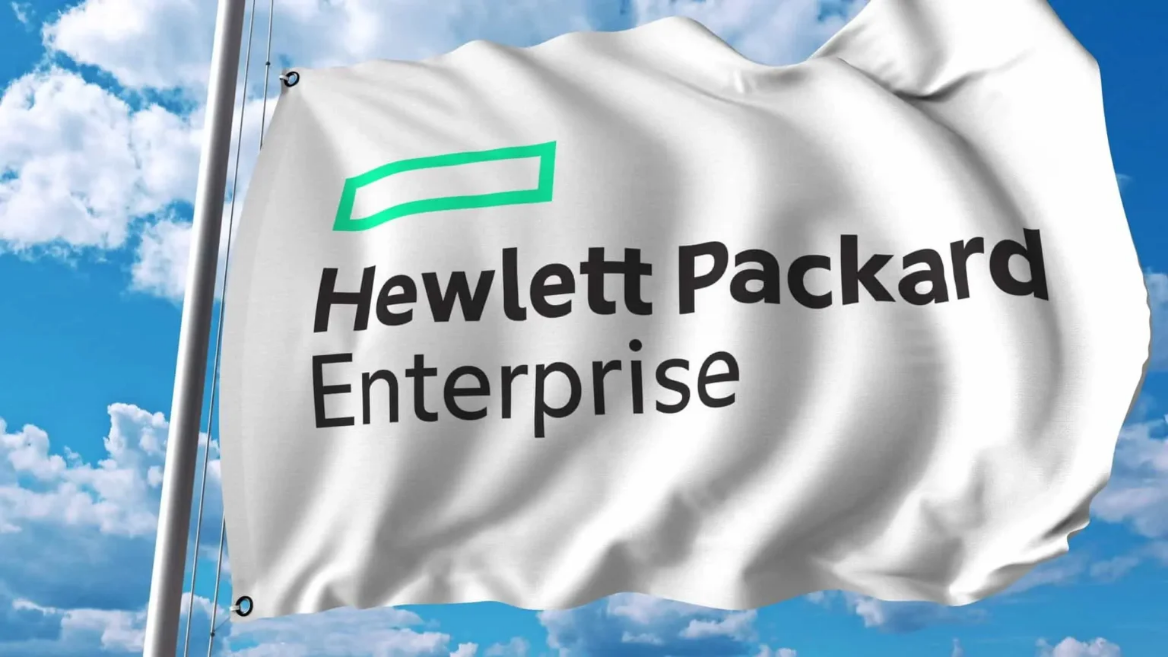Provide a short answer using a single word or phrase for the following question: 
What is the color of the sky in the background?

Blue